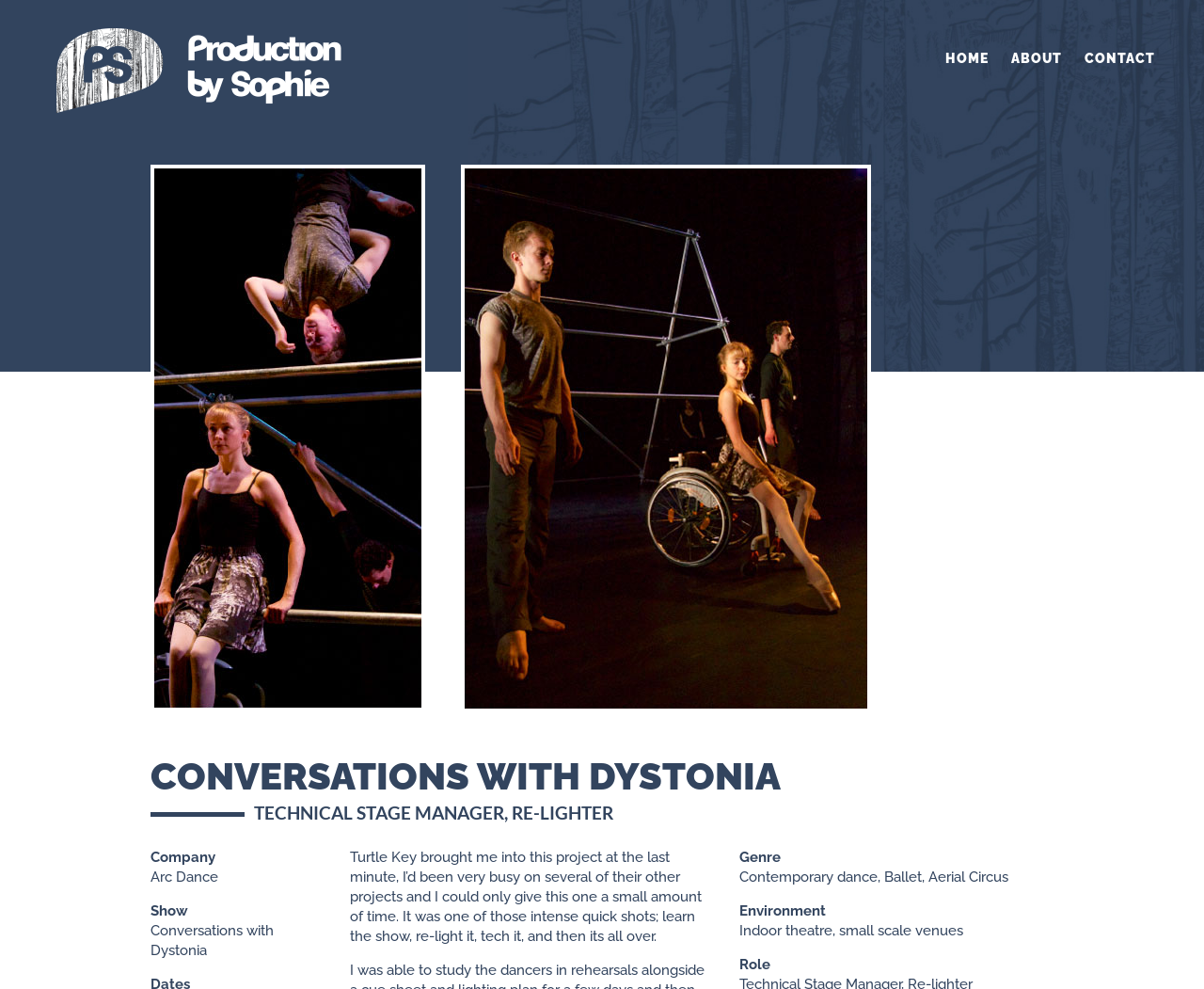Provide the bounding box coordinates for the UI element described in this sentence: "About". The coordinates should be four float values between 0 and 1, i.e., [left, top, right, bottom].

[0.84, 0.033, 0.882, 0.085]